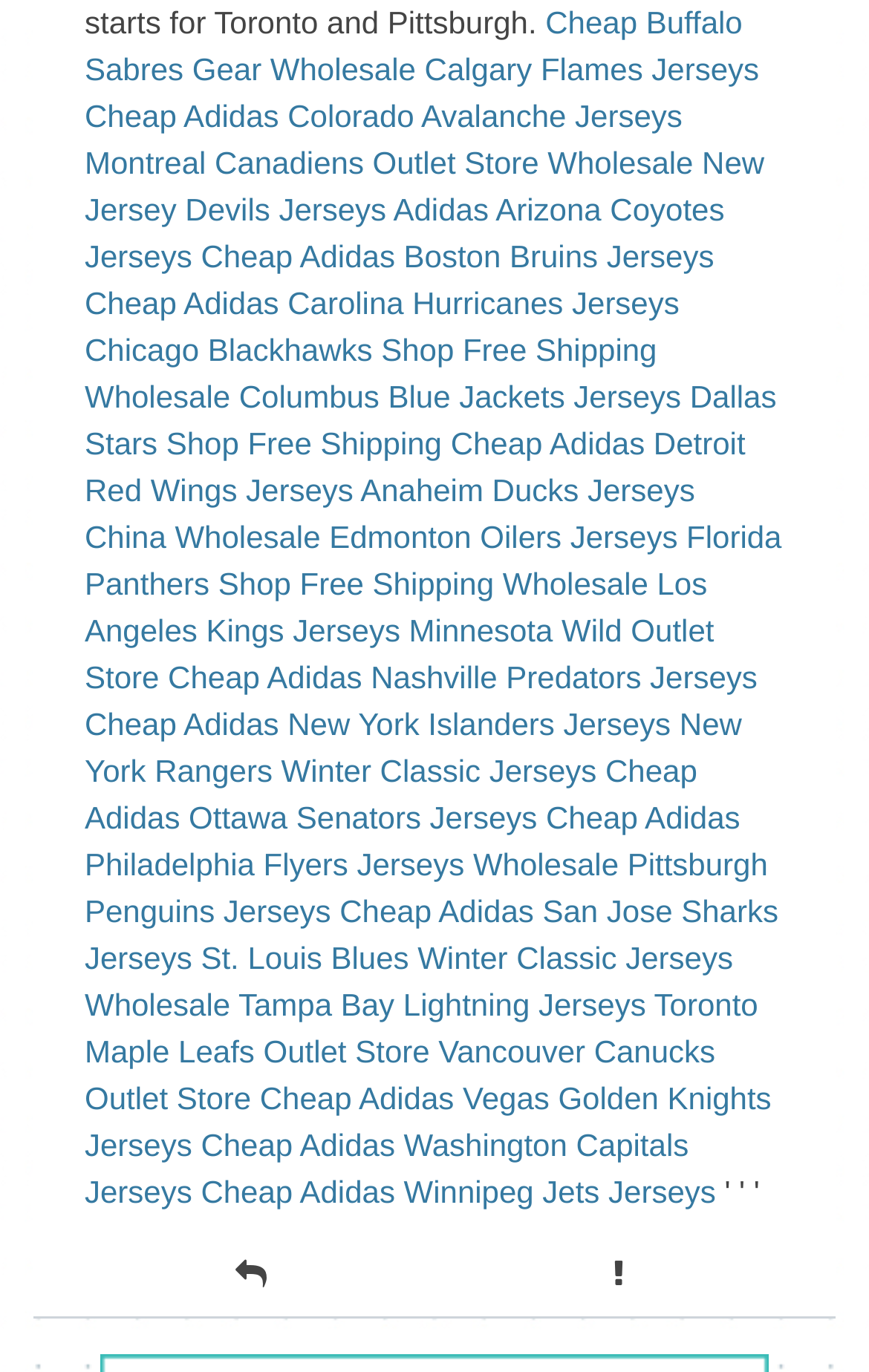Are all teams listed in alphabetical order?
Analyze the image and provide a thorough answer to the question.

I compared the order of the teams listed on the webpage to the alphabetical order of the teams and found that they do not match. For example, 'Anaheim Ducks' comes after 'Arizona Coyotes' on the webpage, but in alphabetical order, 'Anaheim' comes before 'Arizona'.